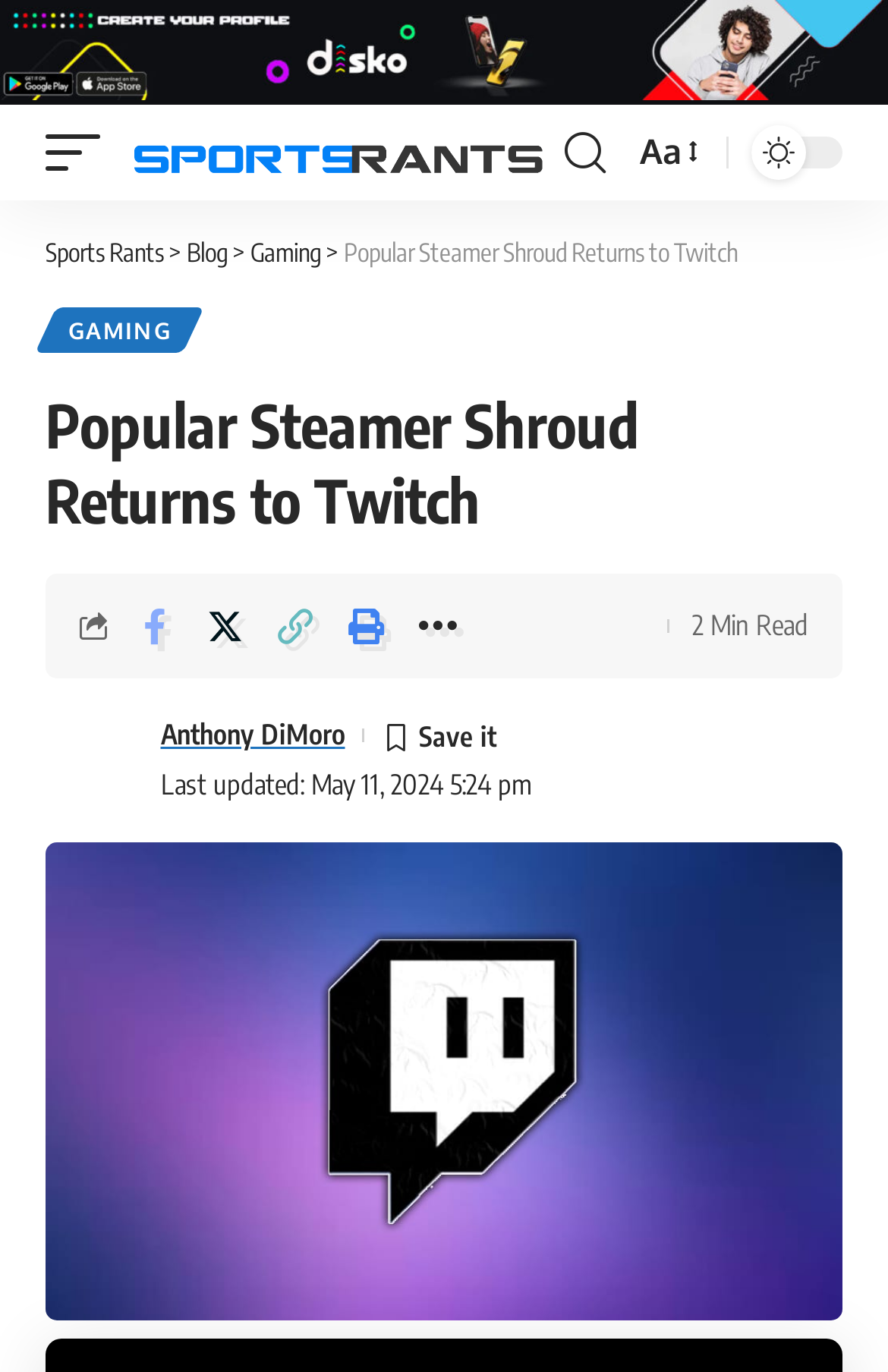Give a complete and precise description of the webpage's appearance.

This webpage appears to be a news article about a popular streamer, Shroud, returning to Twitch. At the top of the page, there is a banner ad with an image. Below the ad, there are several links and icons, including a mobile trigger, a link to "Sports Rants", a search bar, a font resizer, and a header section with links to "Sports Rants", "Blog", and "Gaming".

The main content of the page is a news article with the title "Popular Steamer Shroud Returns to Twitch" in a large font. Below the title, there is a byline with the author's name, Anthony DiMoro, accompanied by a small image. The article's publication time is displayed next to the author's name.

The article's content is not explicitly described in the accessibility tree, but it appears to be a short news article based on the "2 Min Read" label at the bottom of the page. There are also several social media sharing links and a print button below the article.

At the bottom of the page, there is a large image related to Twitch news. Overall, the webpage has a simple layout with a focus on the news article and its related metadata.